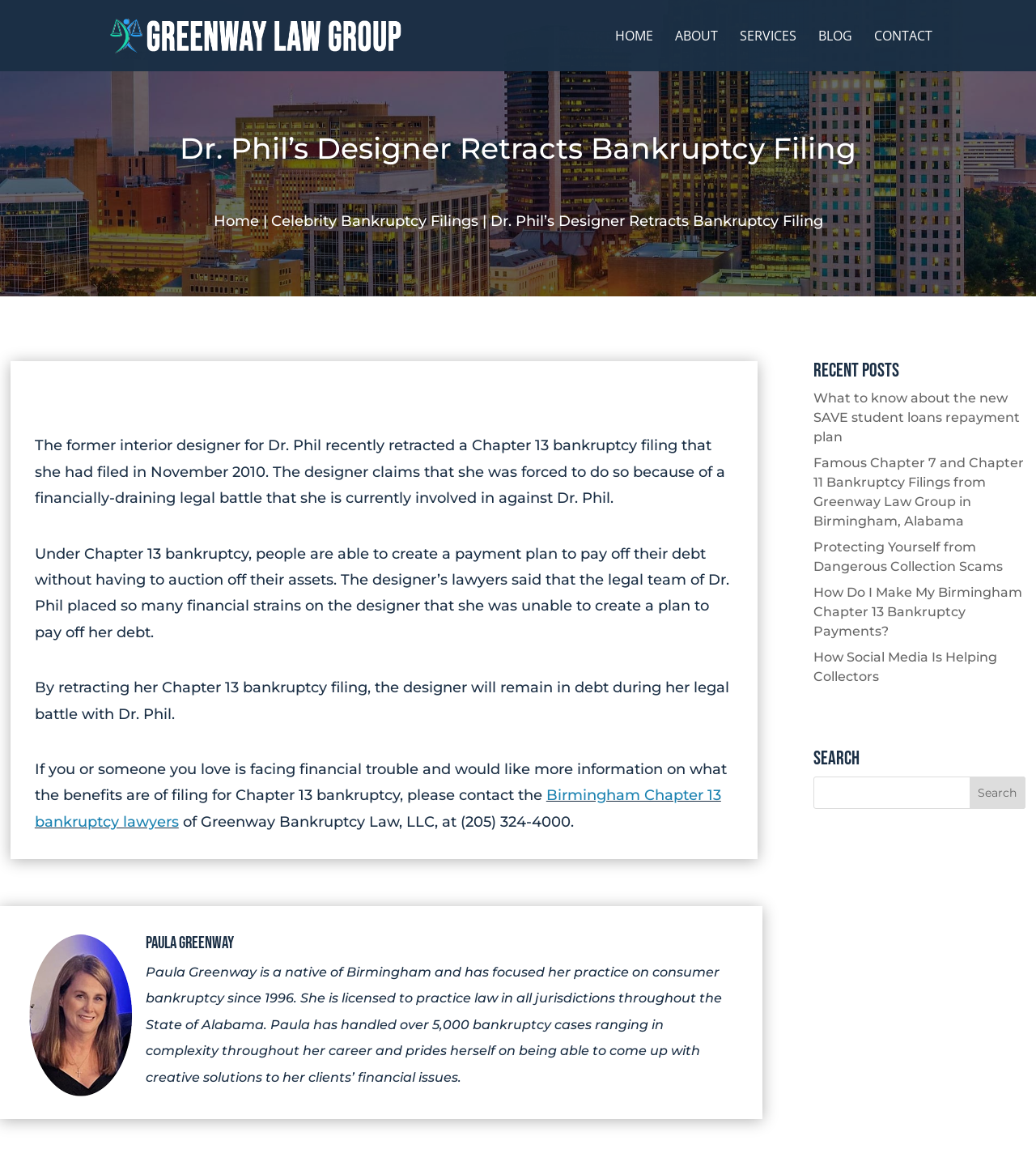What is the contact information of Greenway Bankruptcy Law, LLC? Analyze the screenshot and reply with just one word or a short phrase.

(205) 324-4000